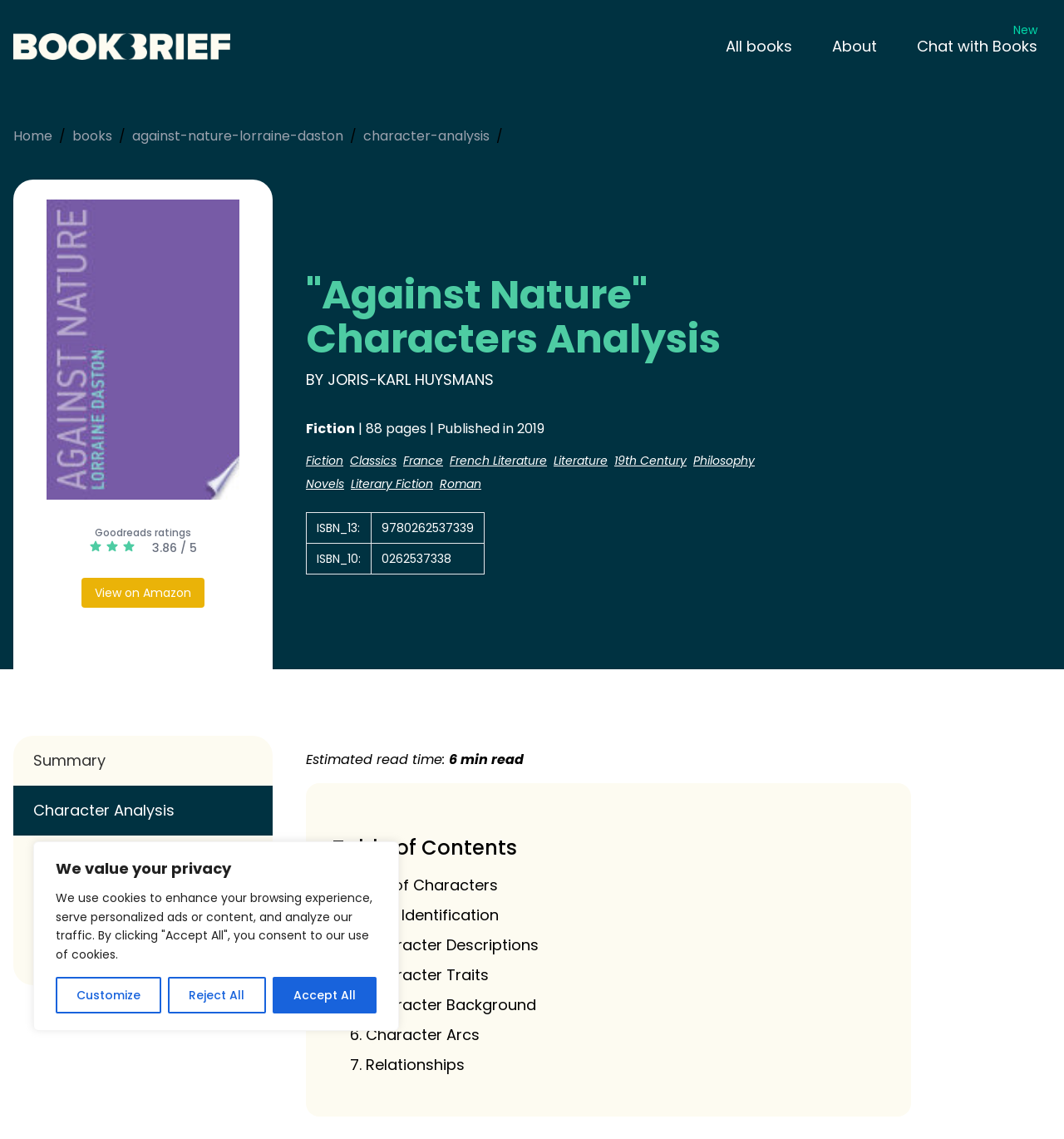Locate the bounding box coordinates of the region to be clicked to comply with the following instruction: "Read character analysis". The coordinates must be four float numbers between 0 and 1, in the form [left, top, right, bottom].

[0.288, 0.24, 0.812, 0.317]